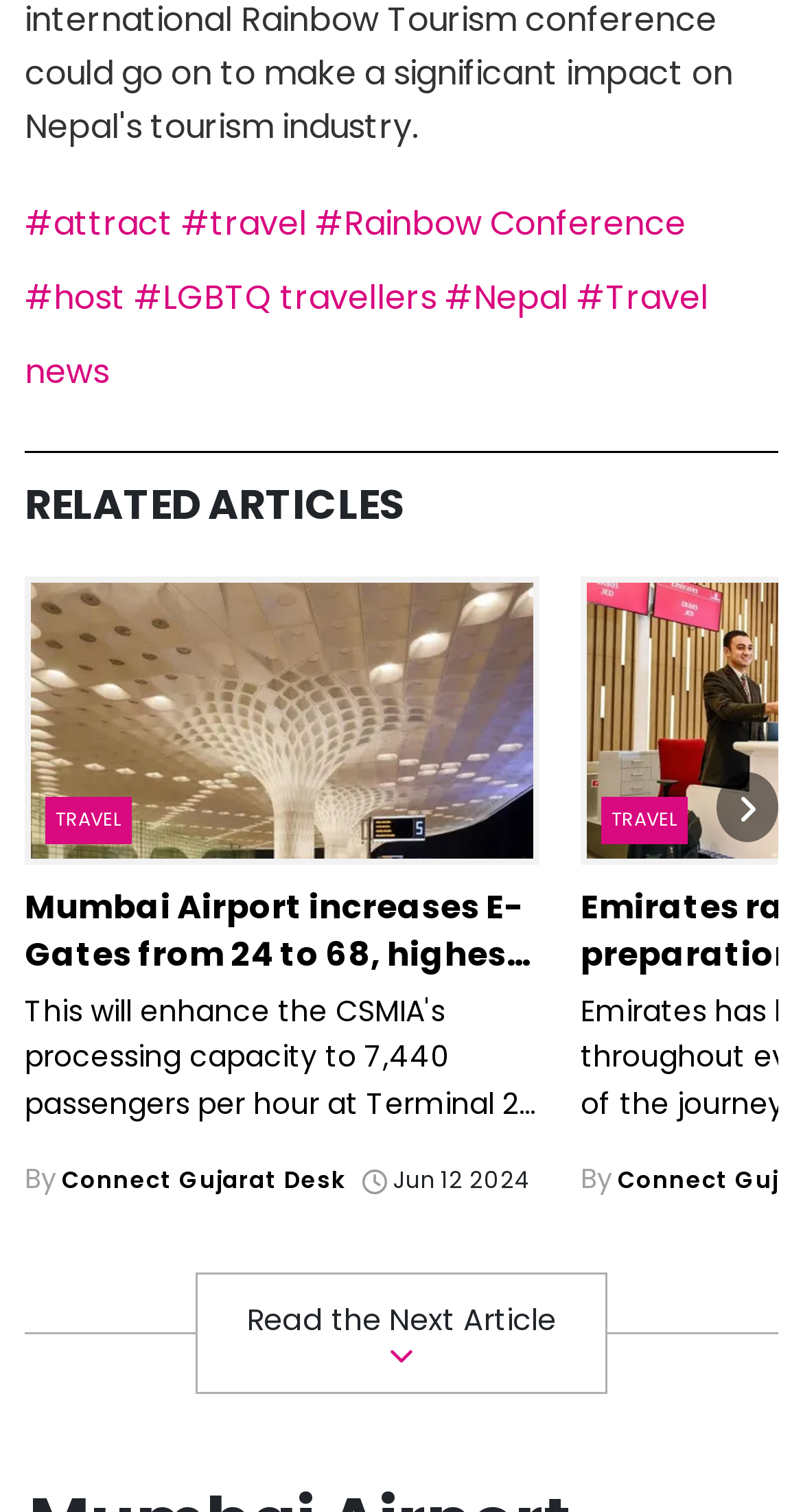What is the topic of the article mentioned below the 'RELATED ARTICLES' section?
Answer the question in as much detail as possible.

The topic of the article mentioned below the 'RELATED ARTICLES' section is 'Mumbai Airport increases E-Gates from 24 to 68, highest in India' which is a news article related to airport infrastructure and travel news.